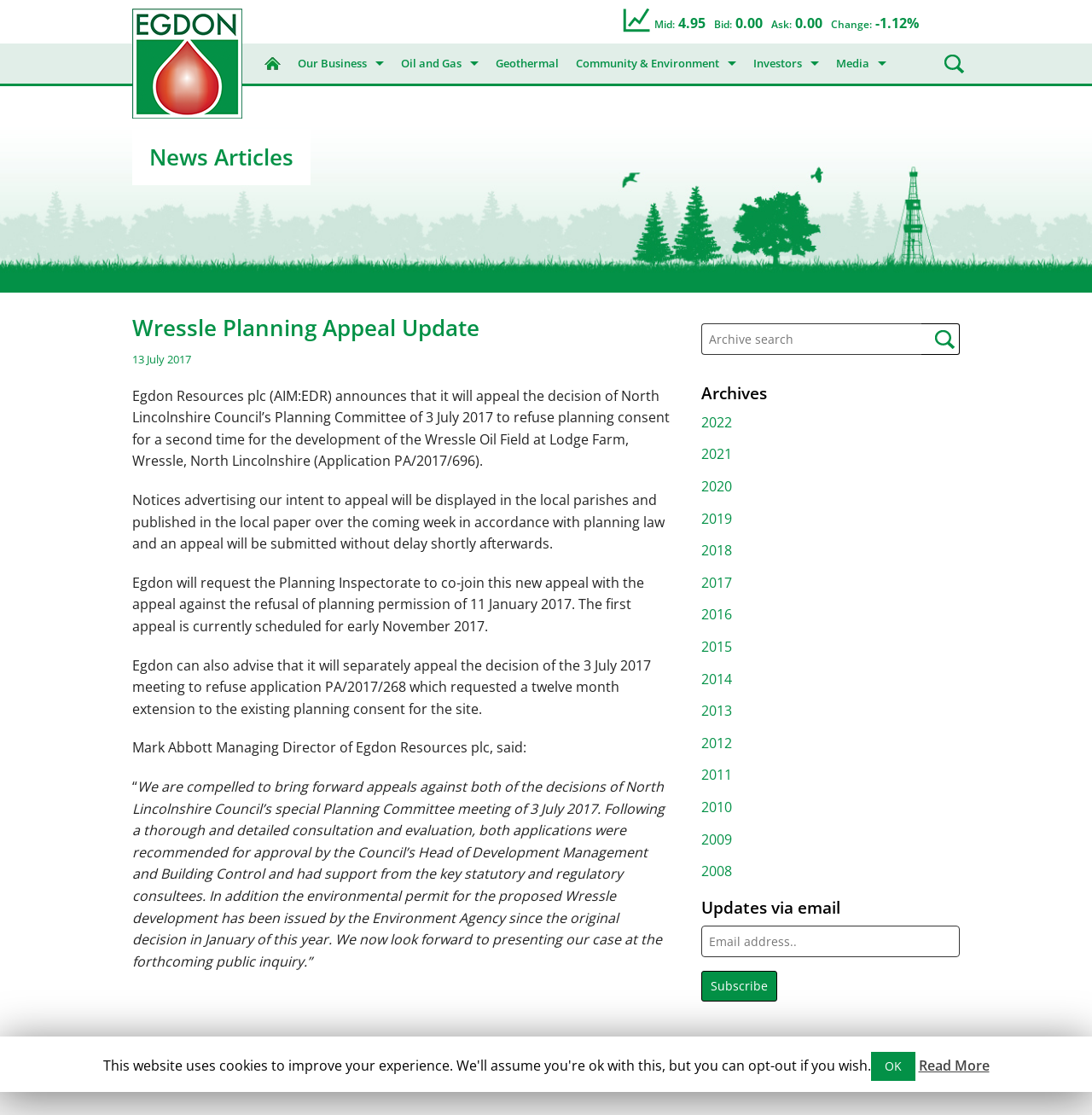Please identify the coordinates of the bounding box that should be clicked to fulfill this instruction: "Click the 'Management & Directors' link".

[0.359, 0.075, 0.454, 0.111]